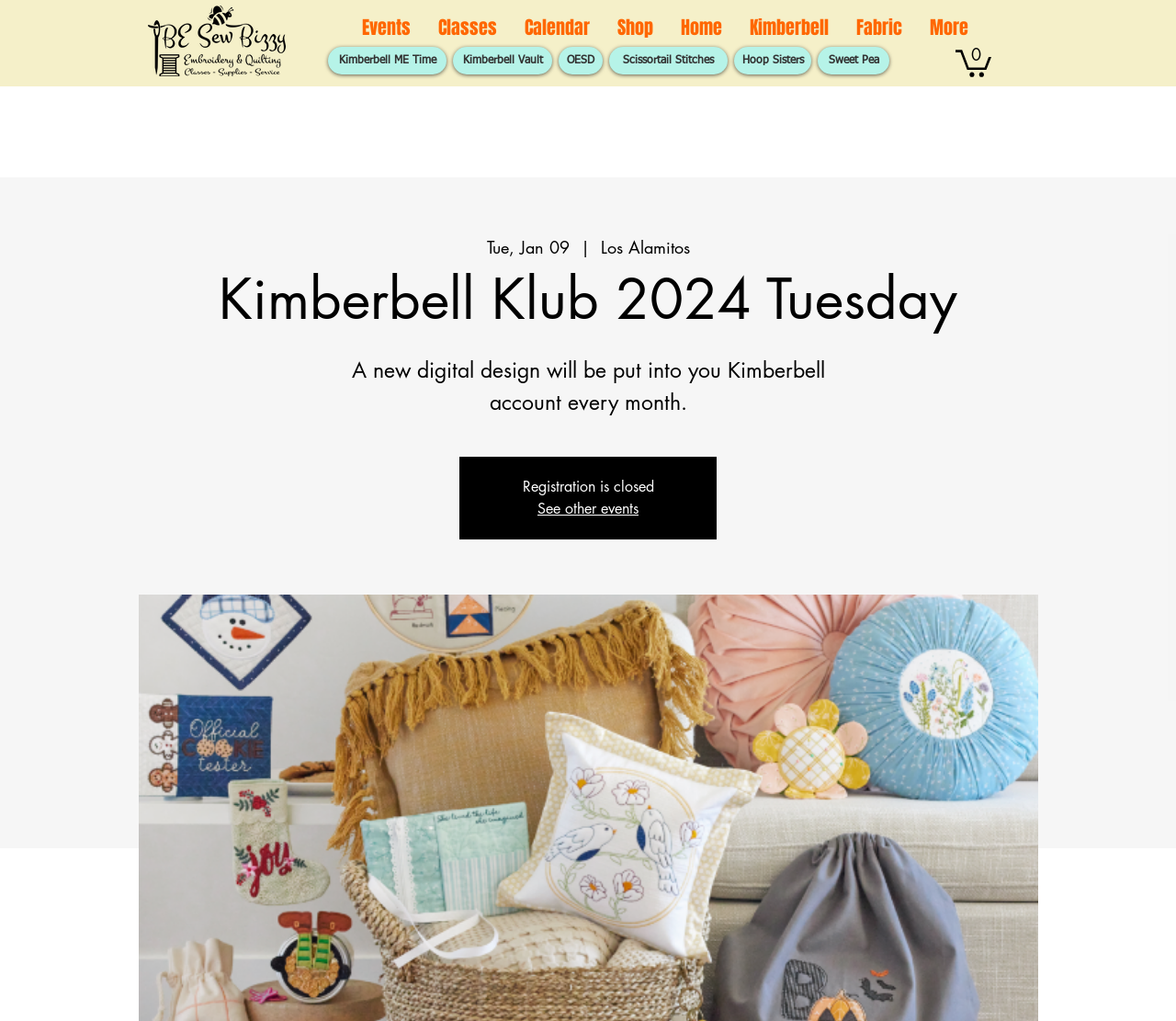Find the bounding box of the web element that fits this description: "alt="Unitymedianews"".

None